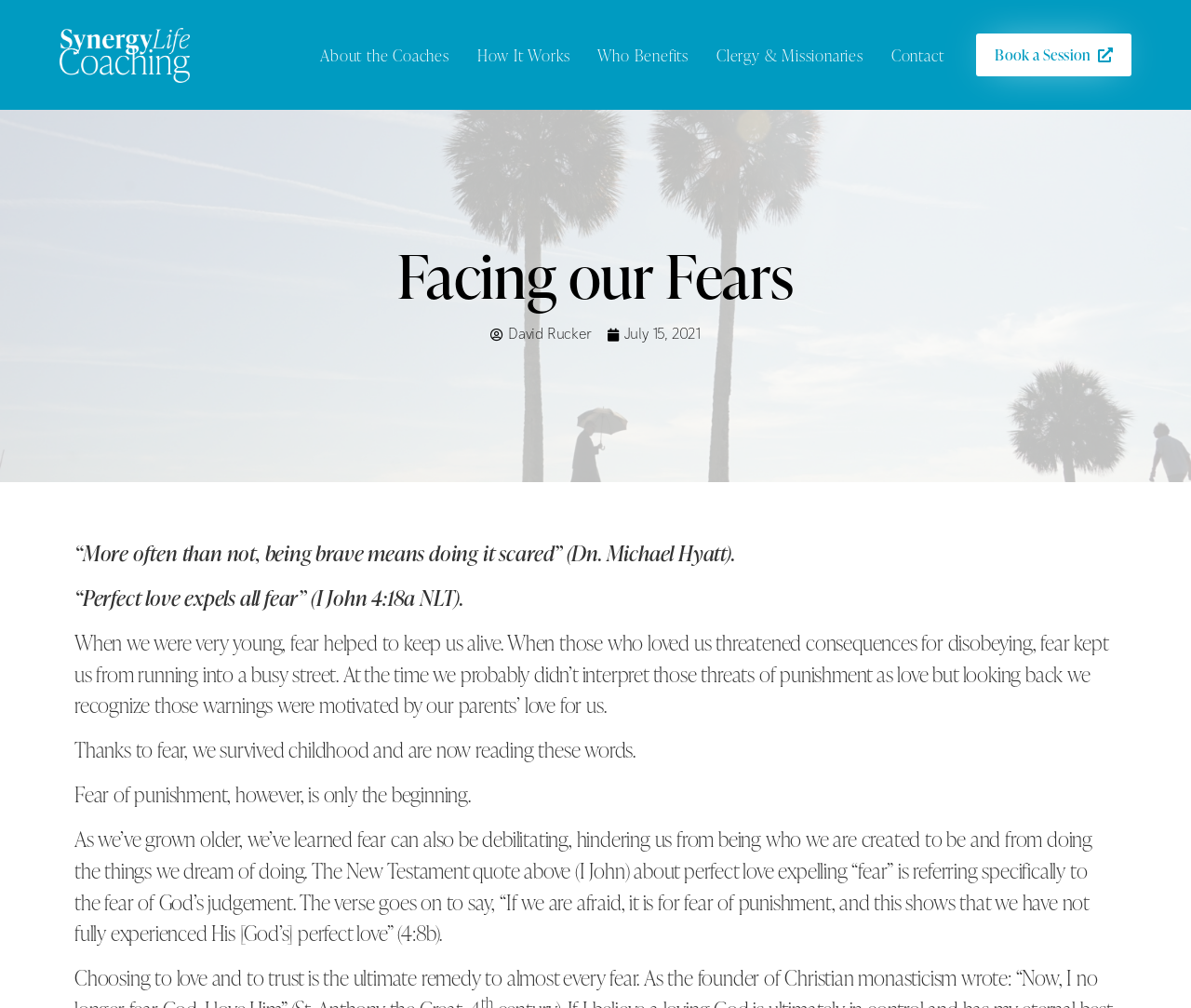Identify the bounding box coordinates of the clickable region necessary to fulfill the following instruction: "Read the quote by Dn. Michael Hyatt". The bounding box coordinates should be four float numbers between 0 and 1, i.e., [left, top, right, bottom].

[0.062, 0.535, 0.617, 0.563]